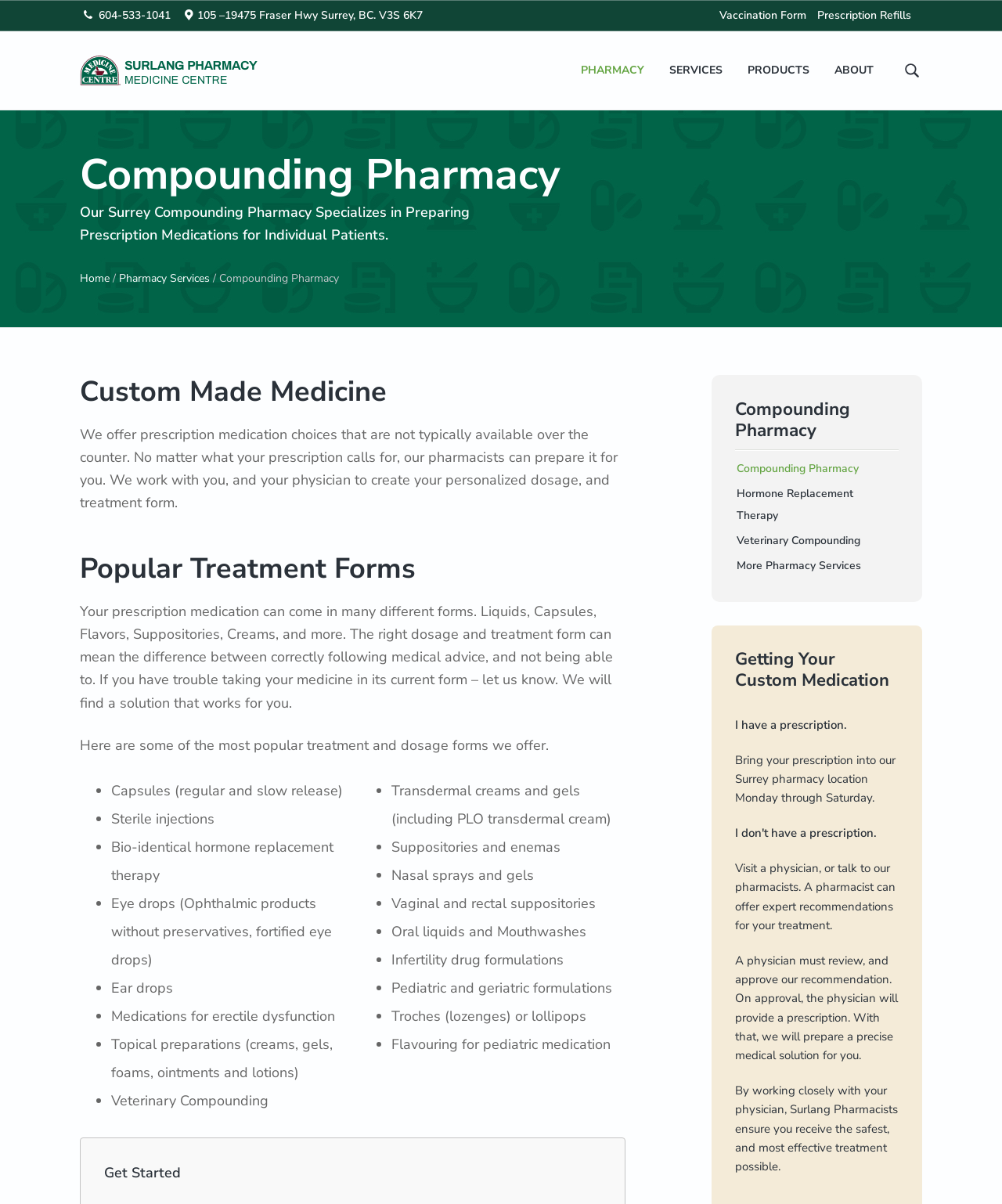Articulate a detailed summary of the webpage's content and design.

The webpage is about a compounding pharmacy in Surrey, specializing in preparing prescription medications for individual patients. At the top, there are several links to skip to different sections of the page, including primary navigation, main content, primary sidebar, and footer. 

Below these links, there is a logo of Surlang Pharmacy on the left, accompanied by a link to the pharmacy's homepage. To the right of the logo, there is a navigation menu with links to different sections of the website, including Pharmacy, Services, Products, and About. 

On the left side of the page, there is a heading that reads "Compounding Pharmacy" followed by a paragraph of text describing the pharmacy's services. Below this, there is a breadcrumb navigation showing the current page's location within the website. 

The main content of the page is divided into several sections. The first section has a heading "Custom Made Medicine" and describes the pharmacy's ability to prepare prescription medications in various forms. The next section has a heading "Popular Treatment Forms" and lists different forms of medication that the pharmacy offers, including capsules, sterile injections, and topical preparations. 

On the right side of the page, there is a sidebar with a heading "Primary Sidebar" and several links to related pages, including Compounding Pharmacy, Hormone Replacement Therapy, and Veterinary Compounding. Below these links, there is a section with a heading "Getting Your Custom Medication" and provides information on how to get a custom medication, including bringing a prescription to the pharmacy and consulting with a pharmacist or physician.